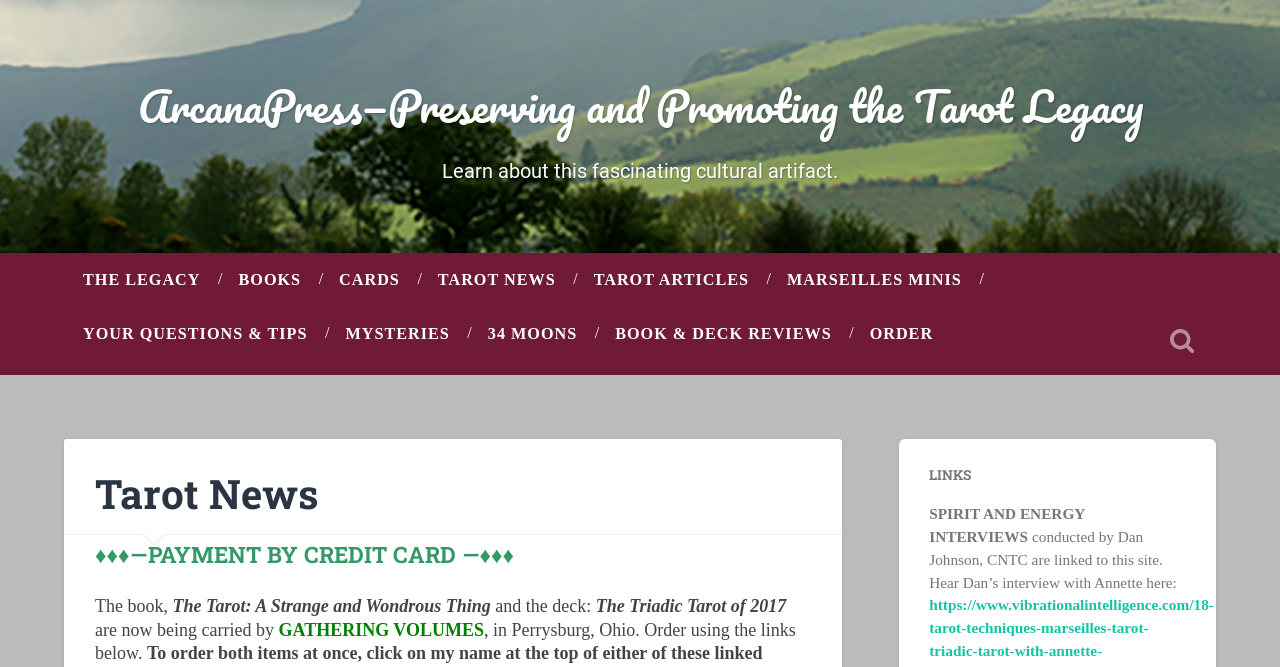What is the name of the cultural artifact?
Refer to the screenshot and answer in one word or phrase.

Tarot